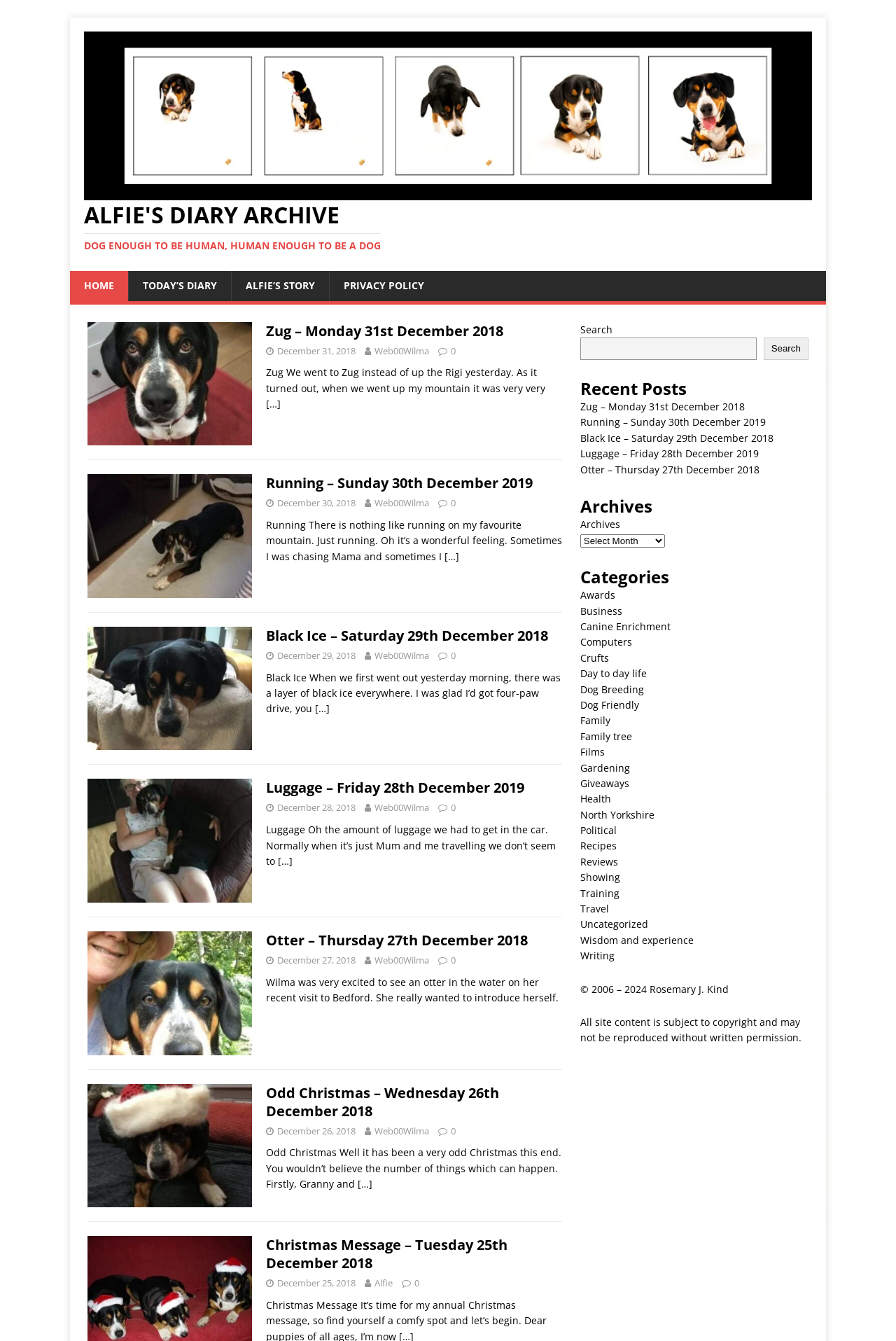Bounding box coordinates must be specified in the format (top-left x, top-left y, bottom-right x, bottom-right y). All values should be floating point numbers between 0 and 1. What are the bounding box coordinates of the UI element described as: parent_node: ALFIE'S DIARY ARCHIVE

[0.094, 0.138, 0.906, 0.148]